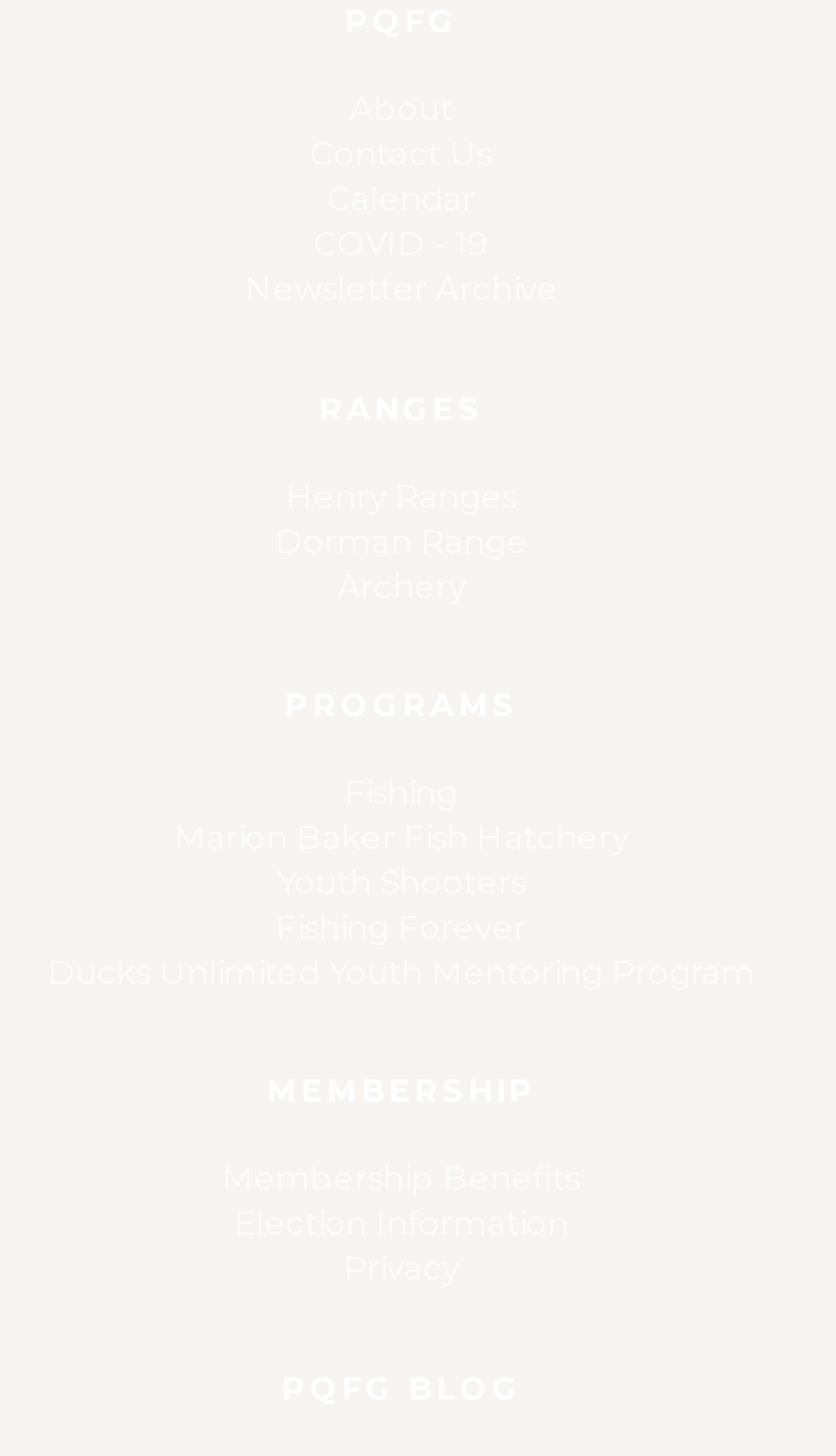Determine the bounding box coordinates for the area you should click to complete the following instruction: "View RANGES".

[0.344, 0.258, 0.616, 0.303]